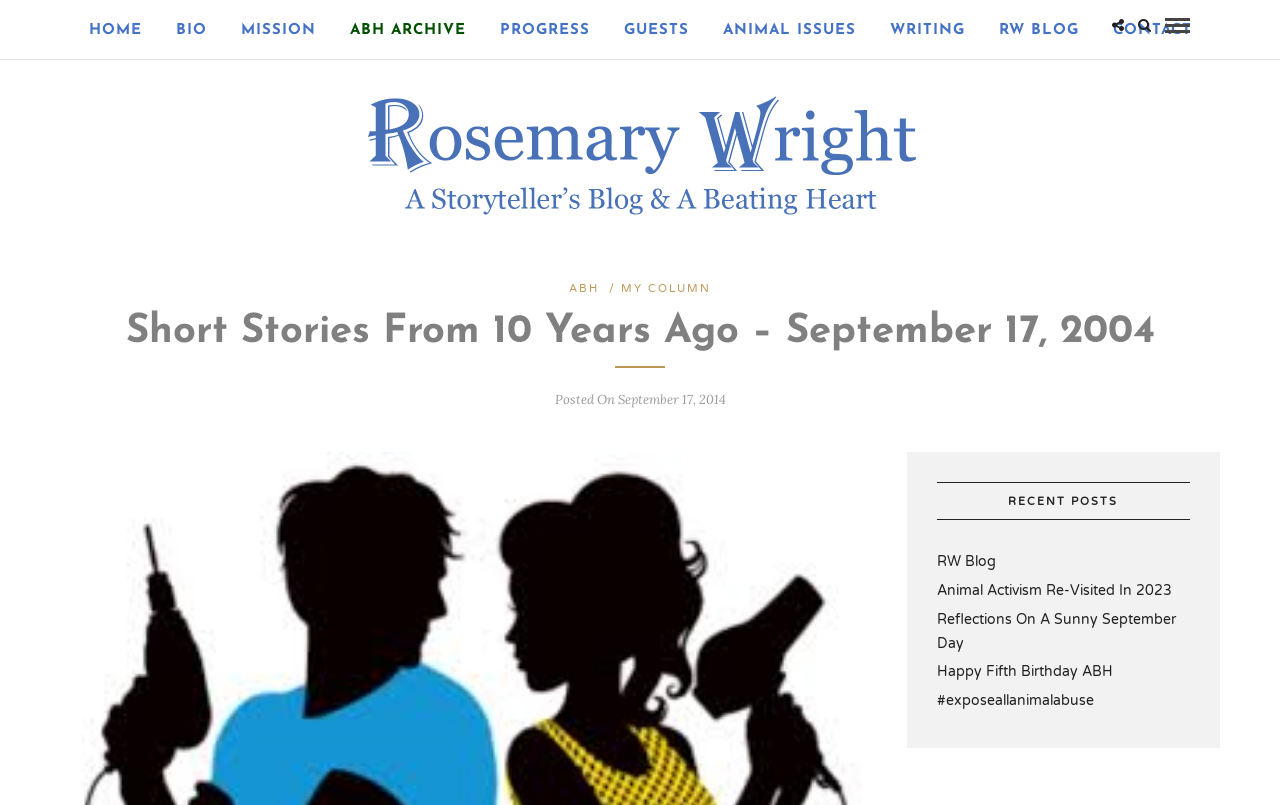Show the bounding box coordinates of the region that should be clicked to follow the instruction: "go to home page."

[0.057, 0.0, 0.122, 0.073]